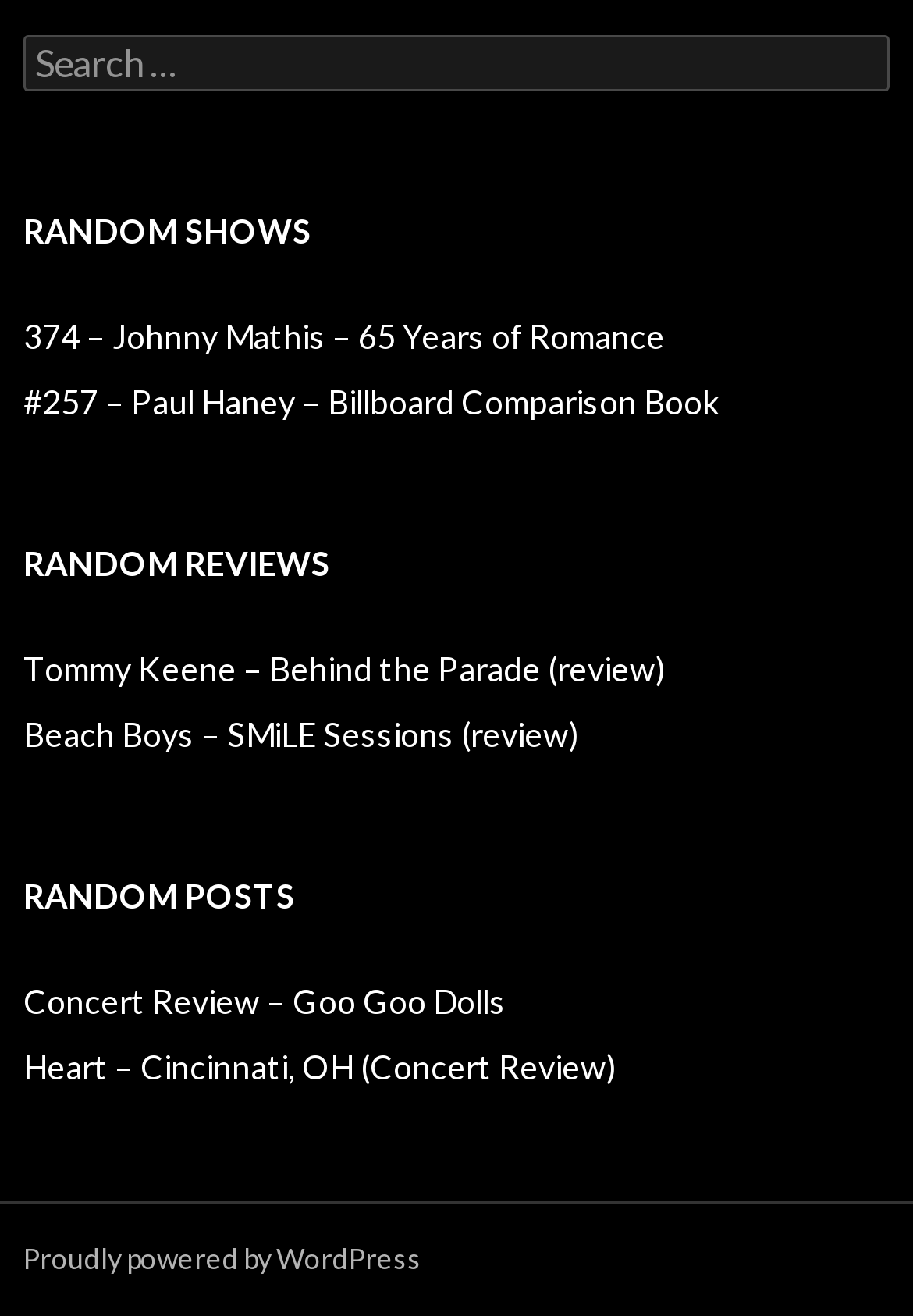What platform is the website built on?
Please respond to the question with a detailed and well-explained answer.

The footer of the webpage contains a link 'Proudly powered by WordPress', which indicates that the website is built on the WordPress platform.